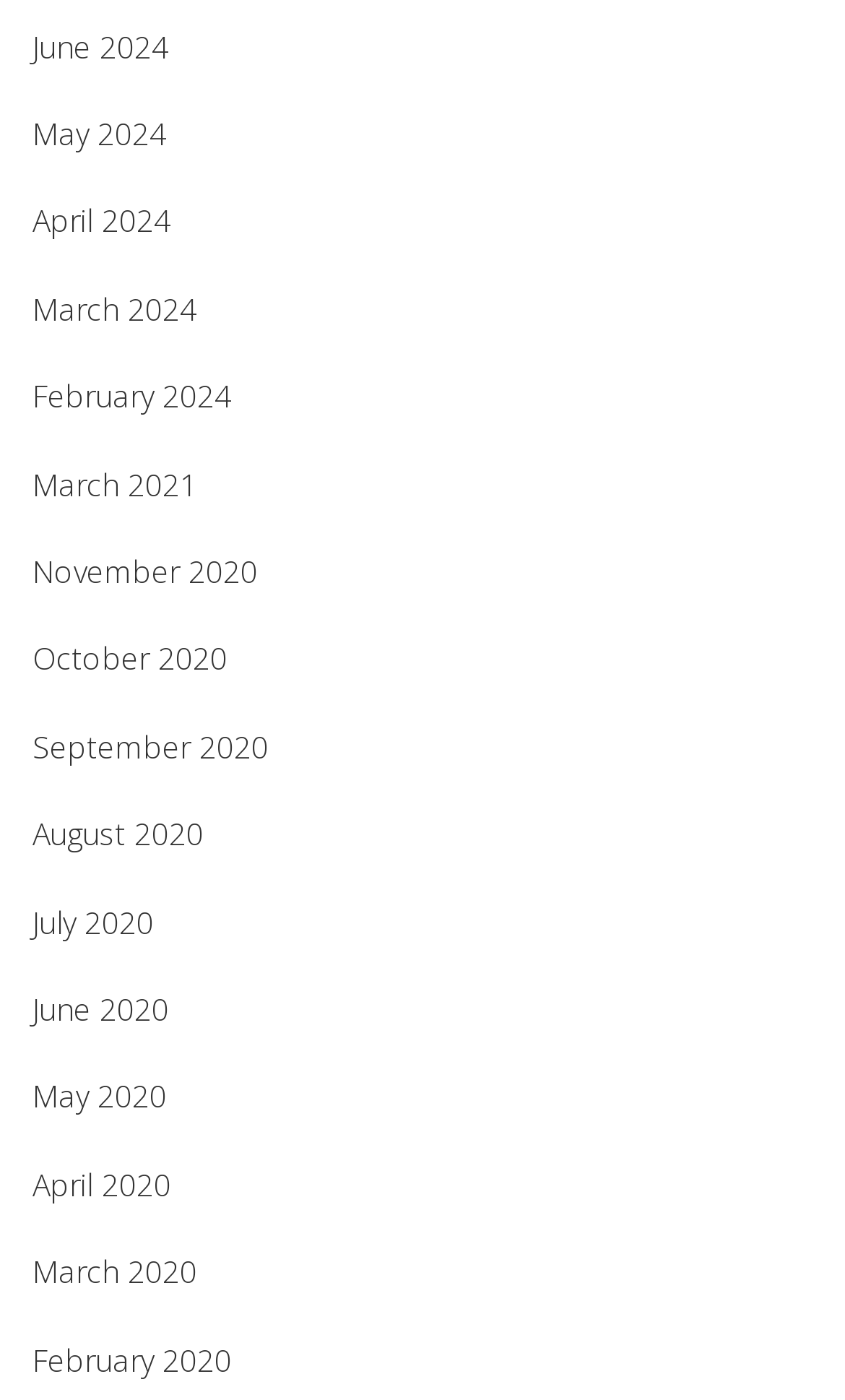How many links are there in total?
Observe the image and answer the question with a one-word or short phrase response.

12